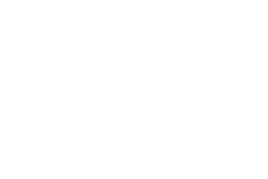Explain what the image portrays in a detailed manner.

The image features the logo for "Life in Mombasa," a vibrant and engaging platform centered around exploring the culture, experiences, and lifestyle within the coastal city of Mombasa, Kenya. The logo likely embodies elements that reflect the rich heritage and scenic beauty of the region, inviting viewers to delve into various topics such as travel, food, and lifestyle. Positioned prominently within the web page, this logo serves as a visual anchor, reinforcing the site's identity and purpose.